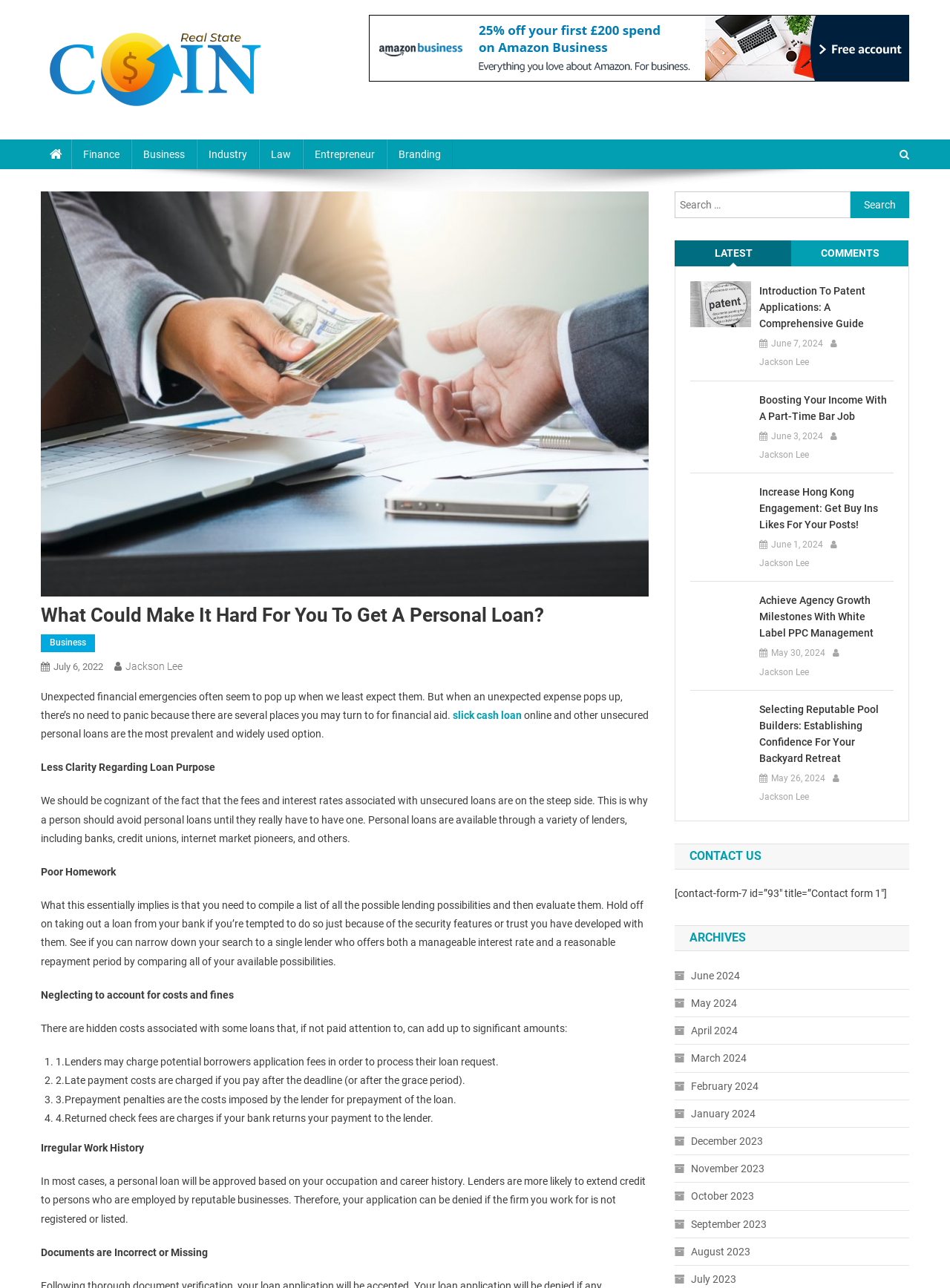What type of loans are commonly used?
Can you provide an in-depth and detailed response to the question?

According to the webpage, unsecured personal loans are the most prevalent and widely used option, which can be inferred from the sentence 'online and other unsecured personal loans are the most prevalent and widely used option'.